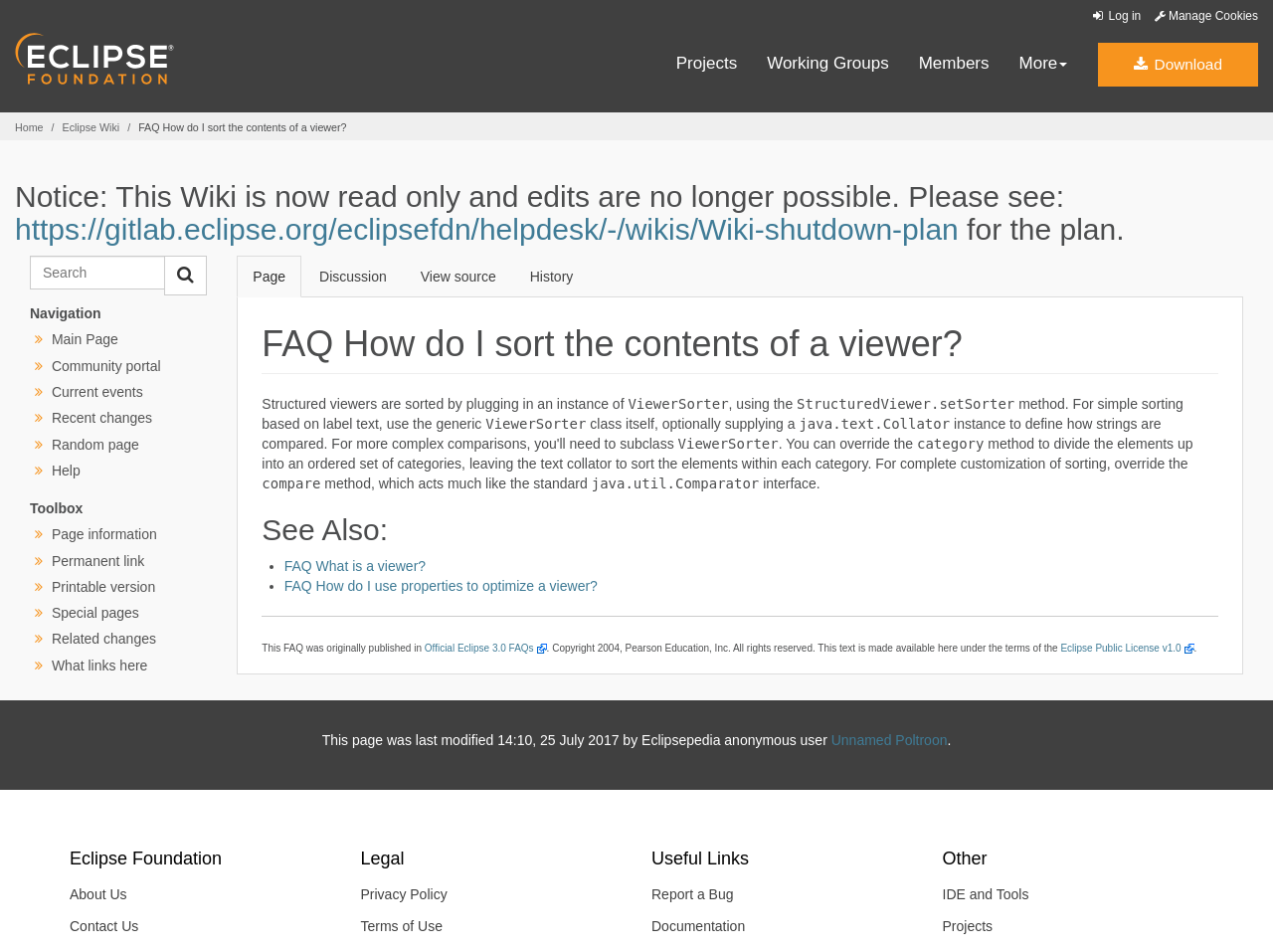Please specify the bounding box coordinates of the area that should be clicked to accomplish the following instruction: "Click the 'Log in' button". The coordinates should consist of four float numbers between 0 and 1, i.e., [left, top, right, bottom].

[0.856, 0.009, 0.896, 0.025]